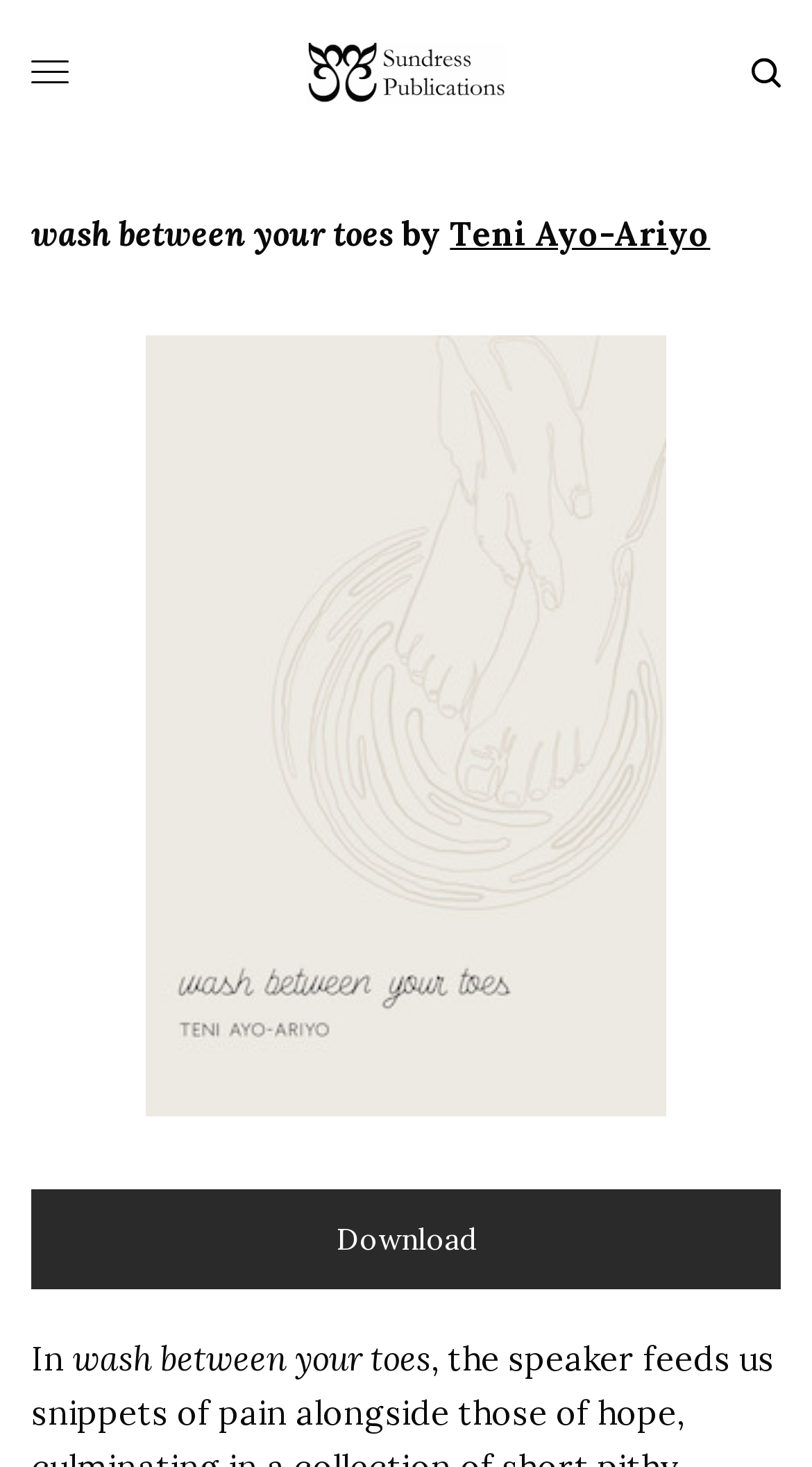Can you look at the image and give a comprehensive answer to the question:
What is the title of the book?

The title of the book can be found in the middle section of the webpage, where it is written as 'wash between your toes' next to the author's name, and also as a link.